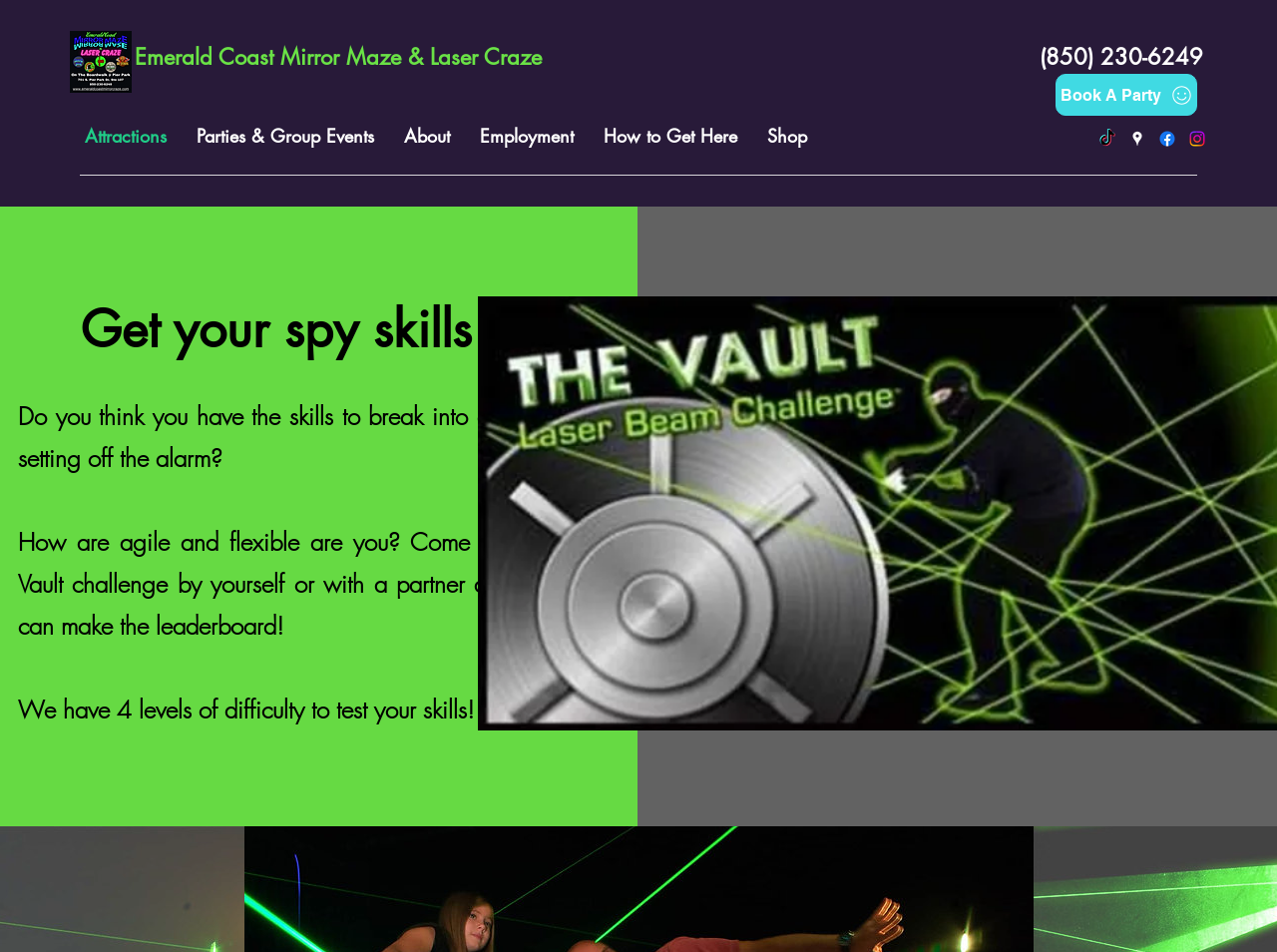Refer to the image and answer the question with as much detail as possible: What is the purpose of the Laser Vault challenge?

I found the answer by reading the StaticText element that says 'Do you think you have the skills to break into a vault without setting off the alarm?' which is located in the middle of the webpage. This suggests that the purpose of the Laser Vault challenge is to test one's skills.